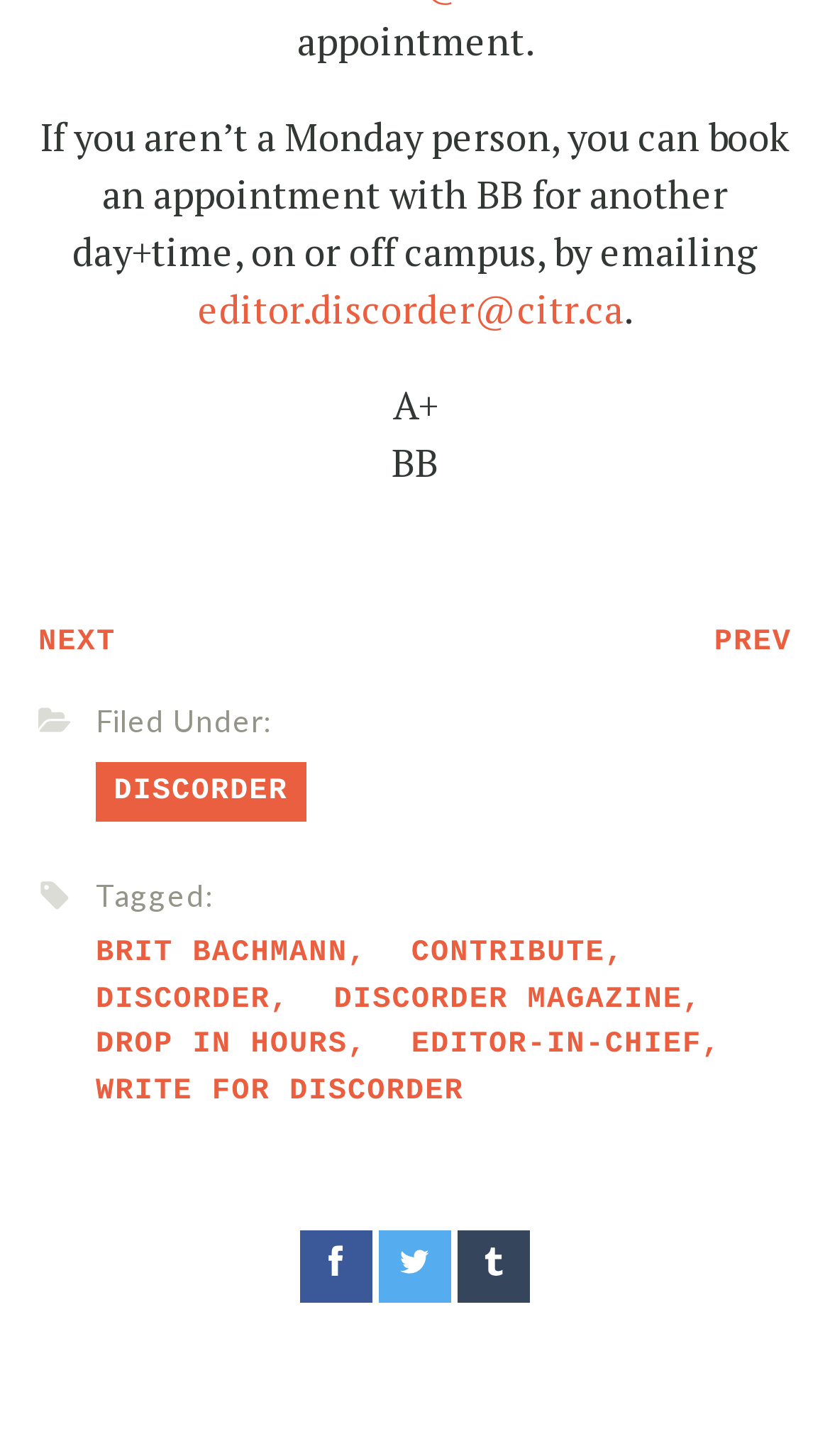Identify the bounding box coordinates necessary to click and complete the given instruction: "Share on Facebook".

[0.362, 0.844, 0.449, 0.894]